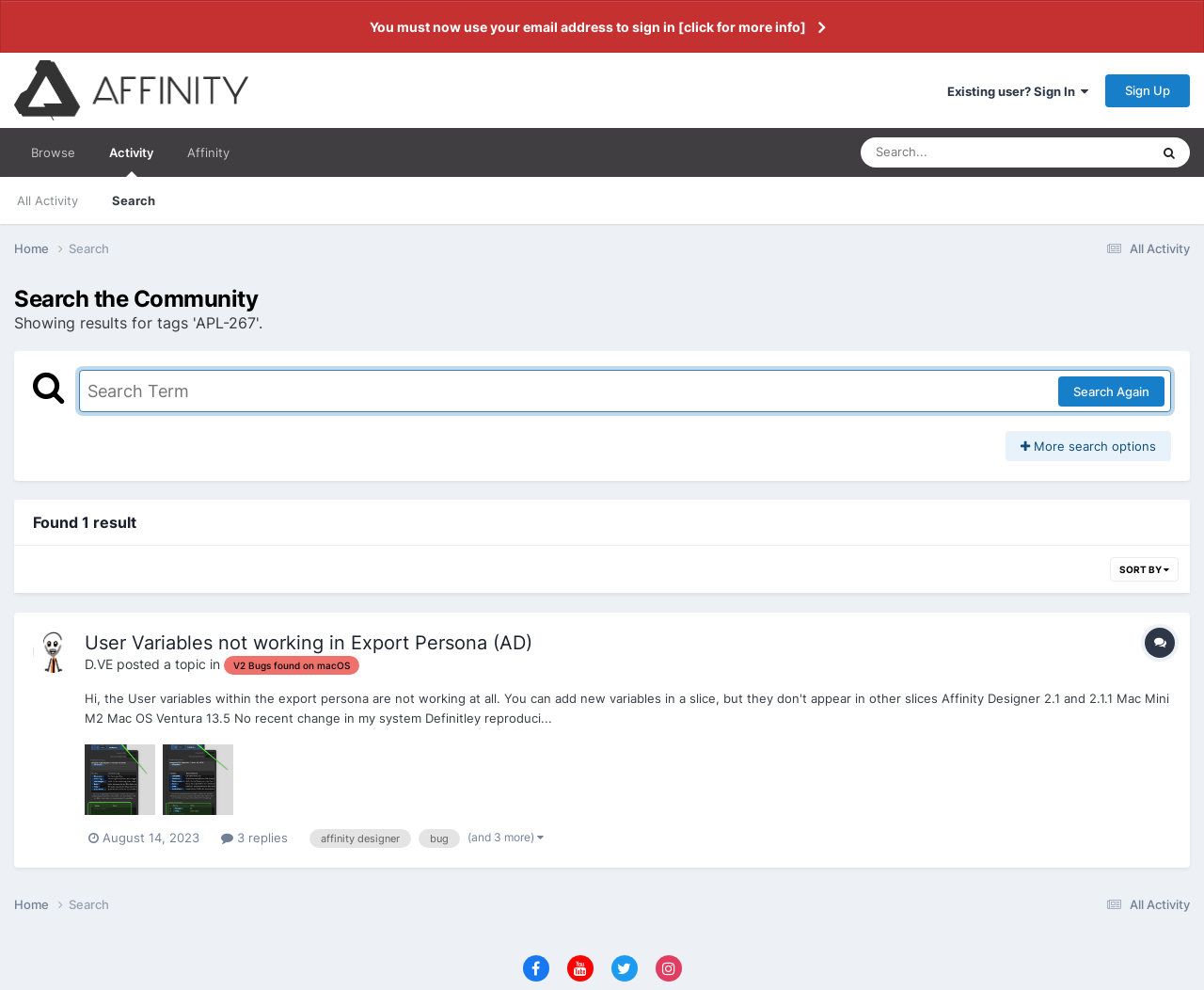Provide the bounding box coordinates, formatted as (top-left x, top-left y, bottom-right x, bottom-right y), with all values being floating point numbers between 0 and 1. Identify the bounding box of the UI element that matches the description: bug

[0.348, 0.838, 0.382, 0.857]